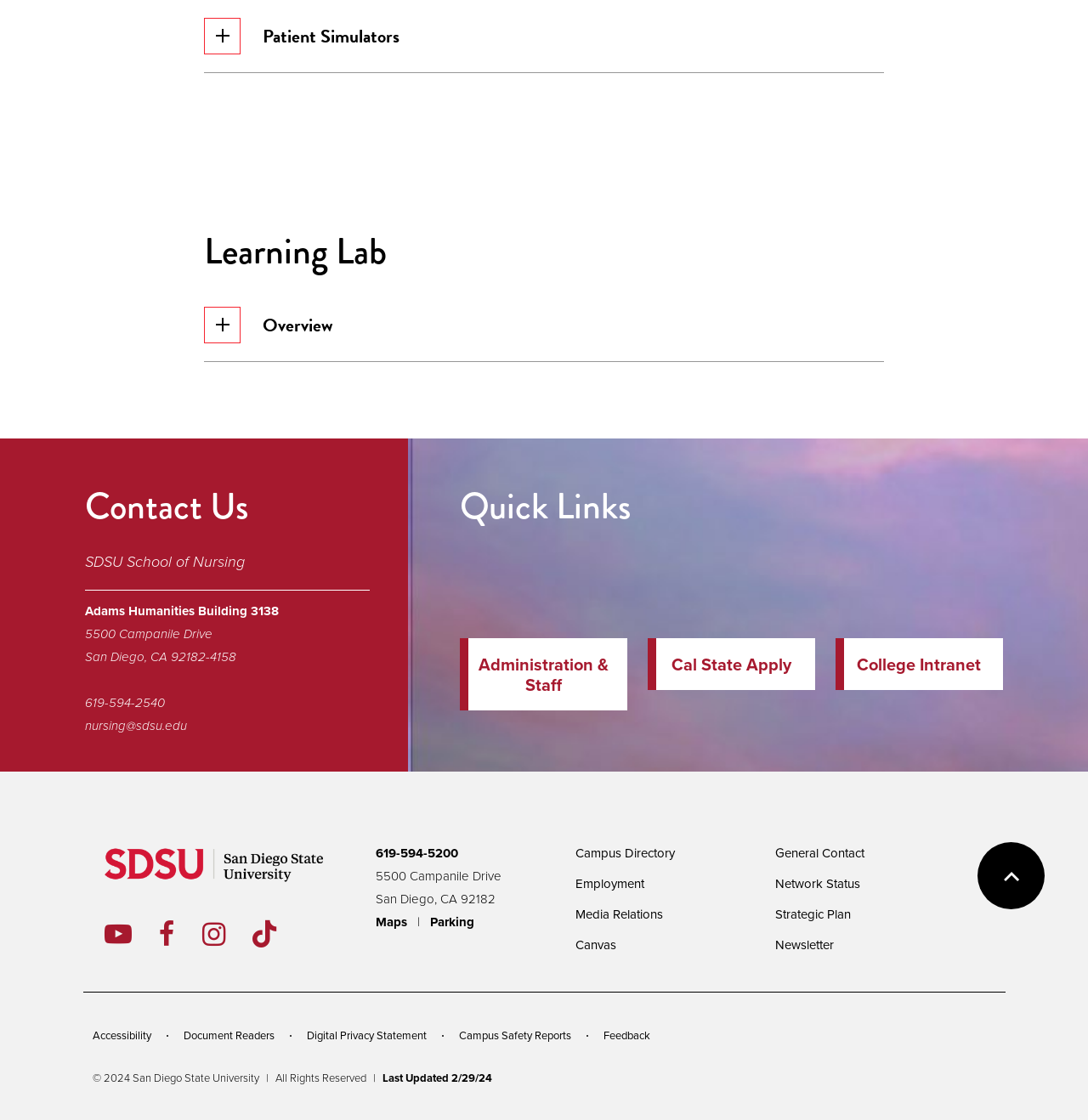What is the link to the campus directory?
Can you offer a detailed and complete answer to this question?

I found the answer by looking at the link element with the text 'Campus Directory' located at [0.529, 0.754, 0.62, 0.77]. This text is likely to be the link to the campus directory.